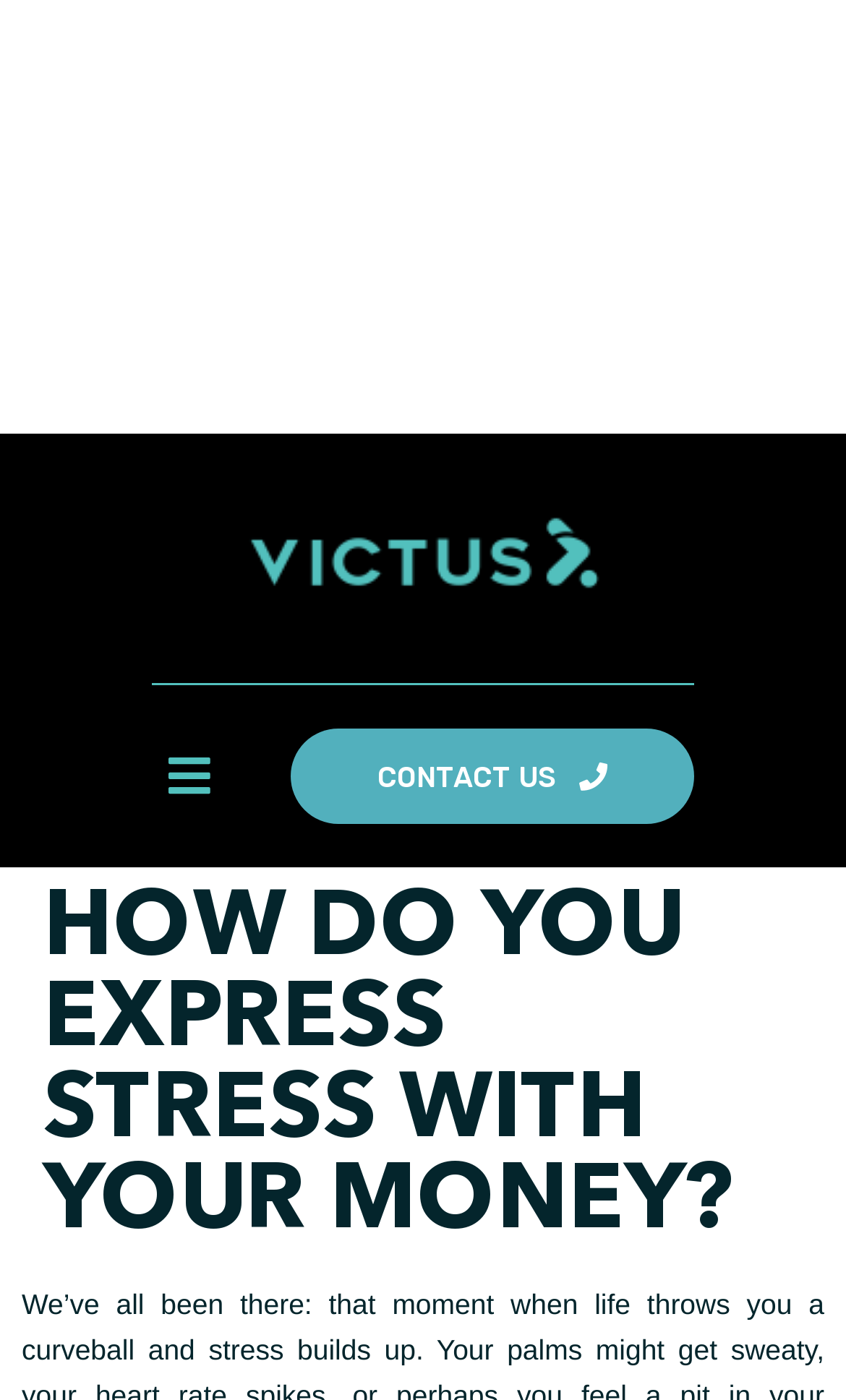Please find the main title text of this webpage.

HOW DO YOU EXPRESS STRESS WITH YOUR MONEY?